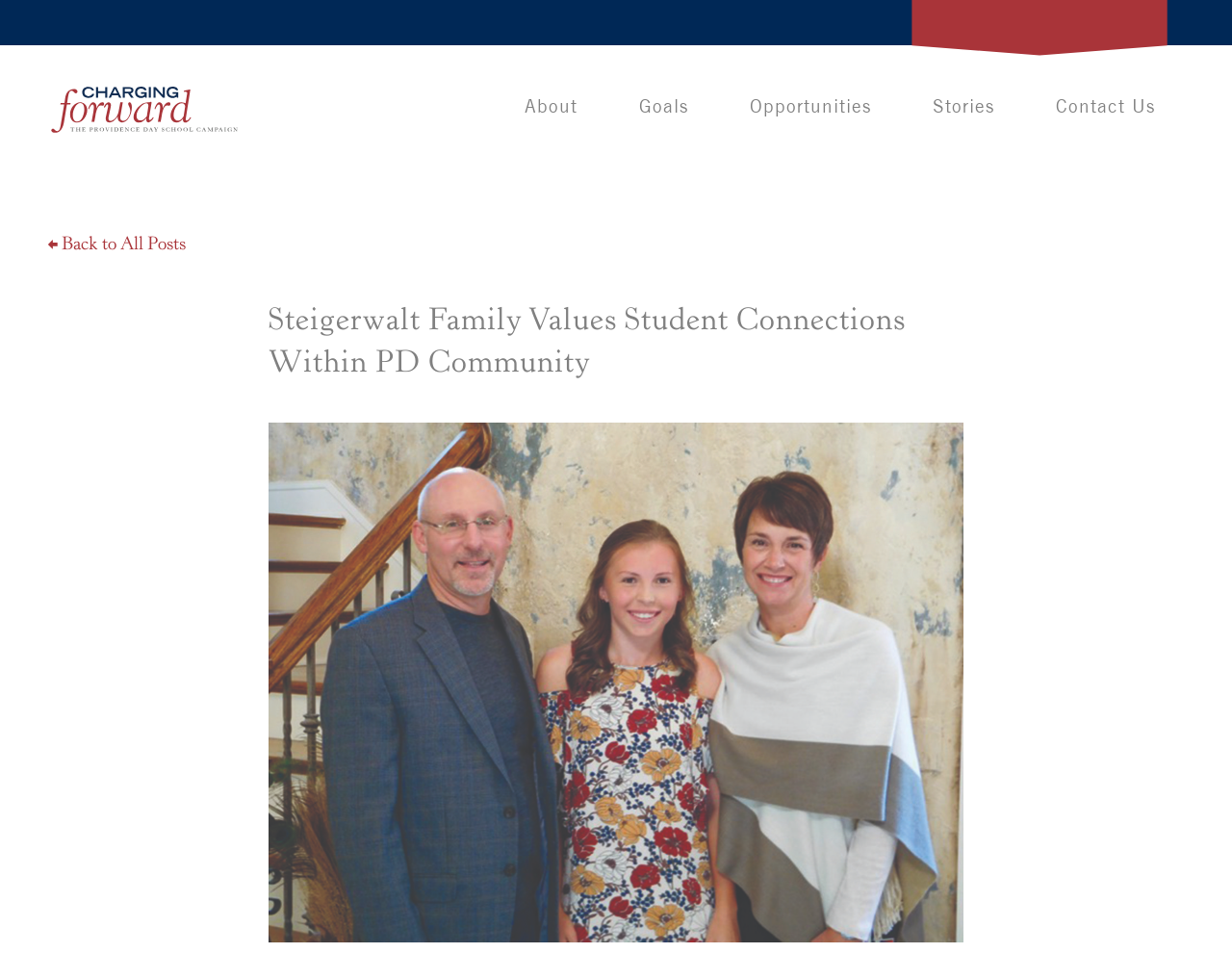Based on the provided description, "Contact Us", find the bounding box of the corresponding UI element in the screenshot.

[0.845, 0.083, 0.949, 0.135]